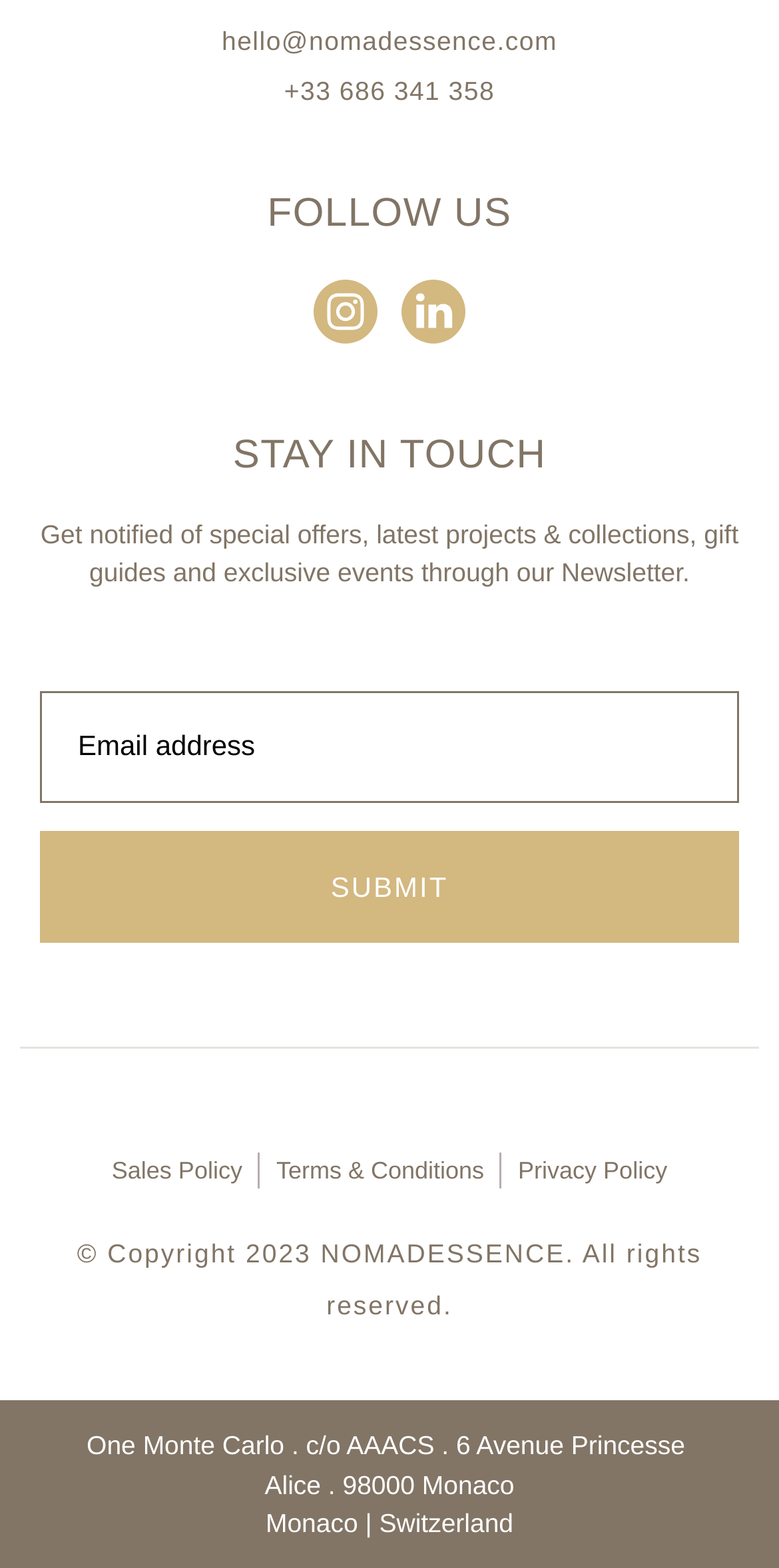How many social media links are there?
Look at the image and respond with a one-word or short phrase answer.

2